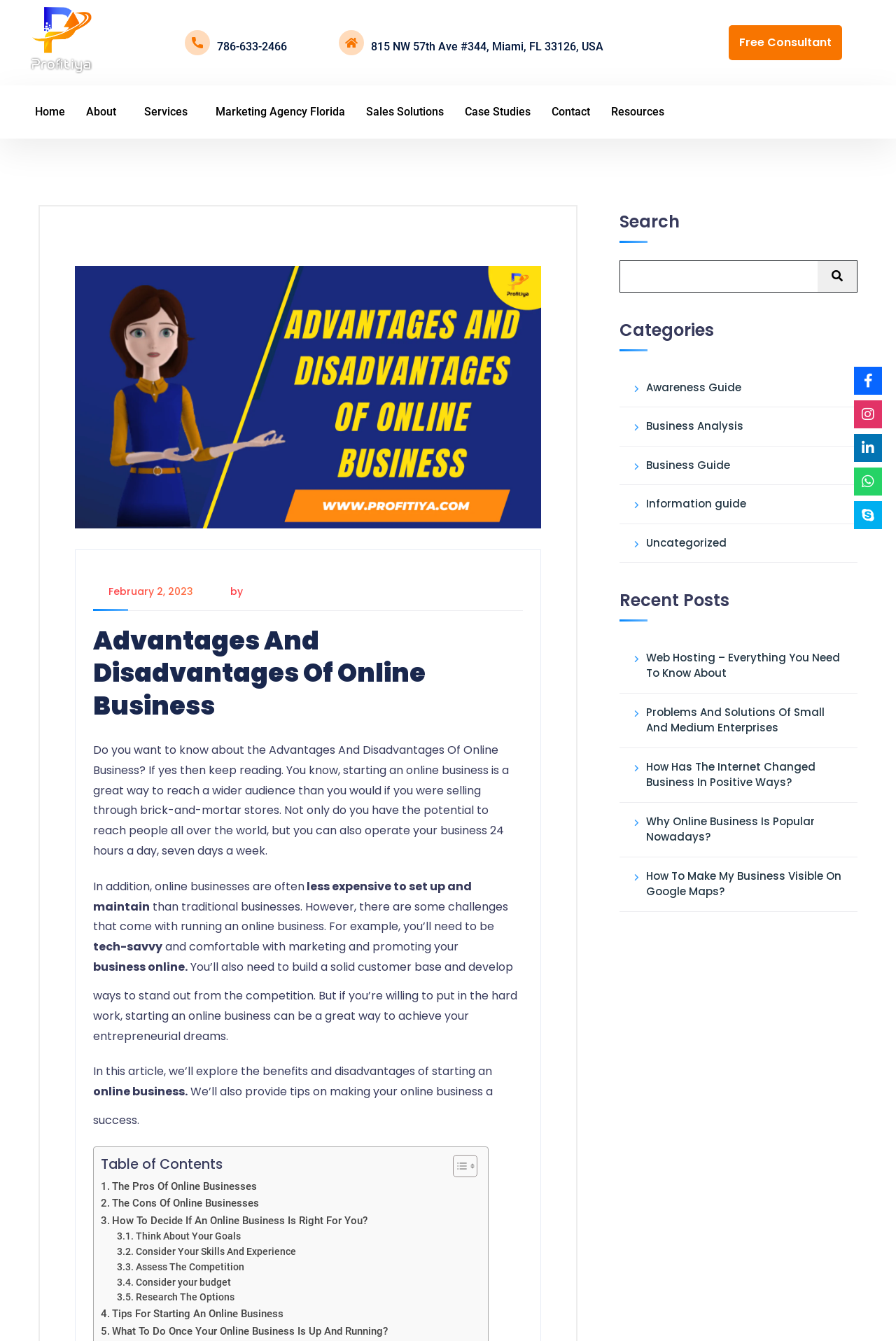What is the phone number on the webpage?
Please respond to the question with a detailed and thorough explanation.

I found the phone number by looking at the static text elements on the webpage, specifically the one with the bounding box coordinates [0.242, 0.03, 0.32, 0.04].